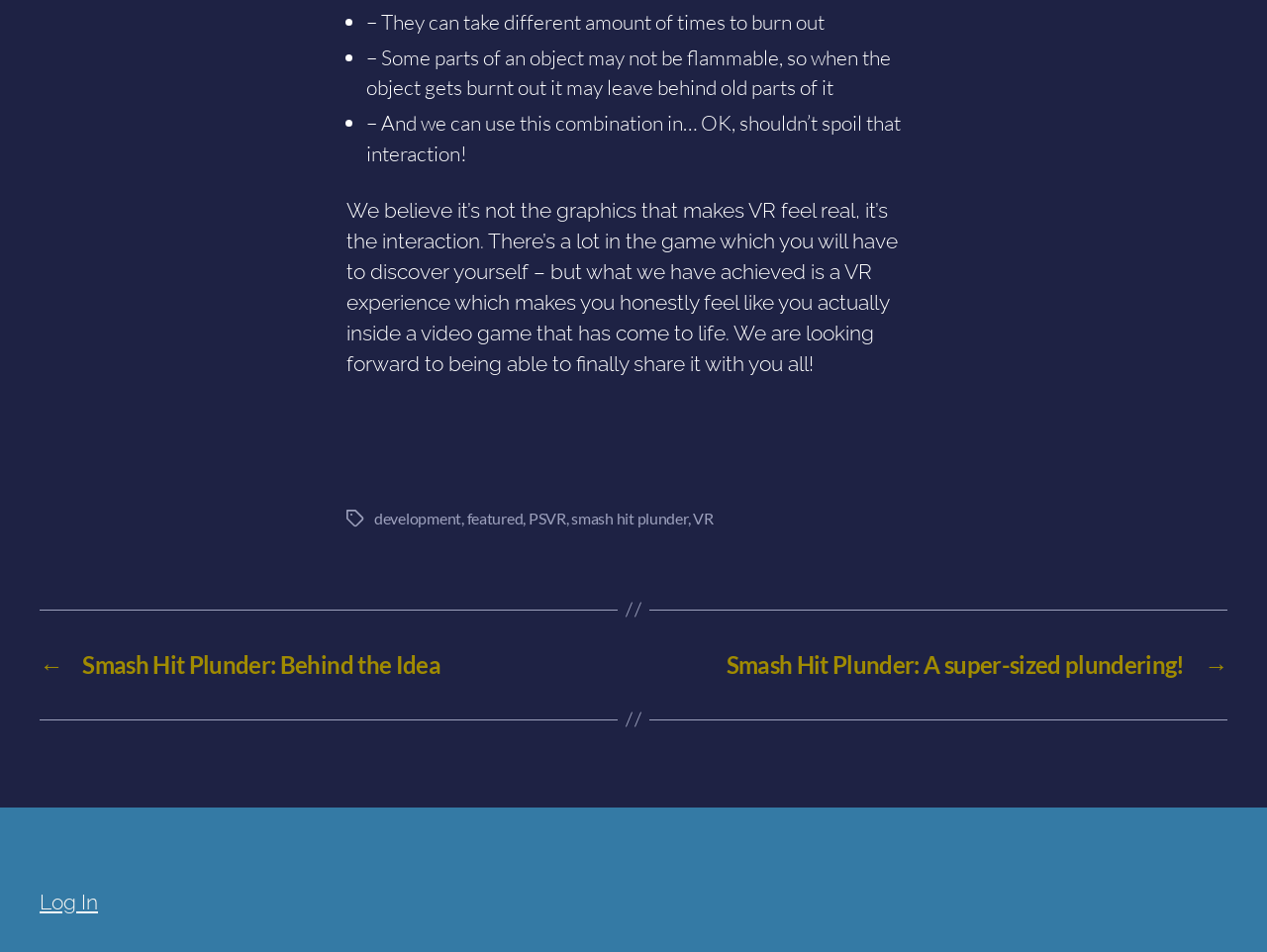Determine the bounding box coordinates for the HTML element mentioned in the following description: "smash hit plunder". The coordinates should be a list of four floats ranging from 0 to 1, represented as [left, top, right, bottom].

[0.451, 0.562, 0.543, 0.582]